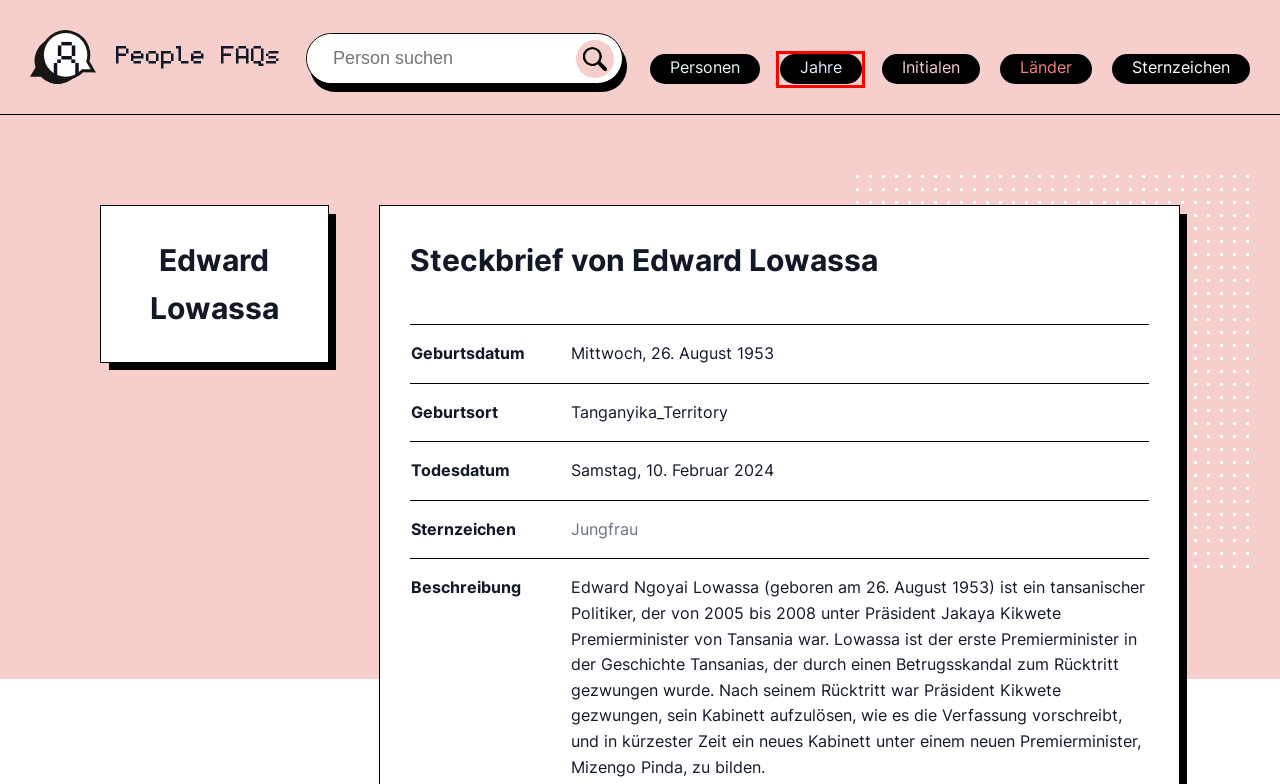Examine the screenshot of a webpage with a red bounding box around a UI element. Select the most accurate webpage description that corresponds to the new page after clicking the highlighted element. Here are the choices:
A. Initialen - People FAQs
B. Jahre - People FAQs
C. Sternzeichen - People FAQs
D. Mary Nagu - Steckbrief - People FAQs
E. Eduardo Álvarez (tennis) - Steckbrief - People FAQs
F. Raimundo Alves - Steckbrief - People FAQs
G. Benedict Ole-Nangoro - Steckbrief - People FAQs
H. Personen A-Z - People FAQs

B